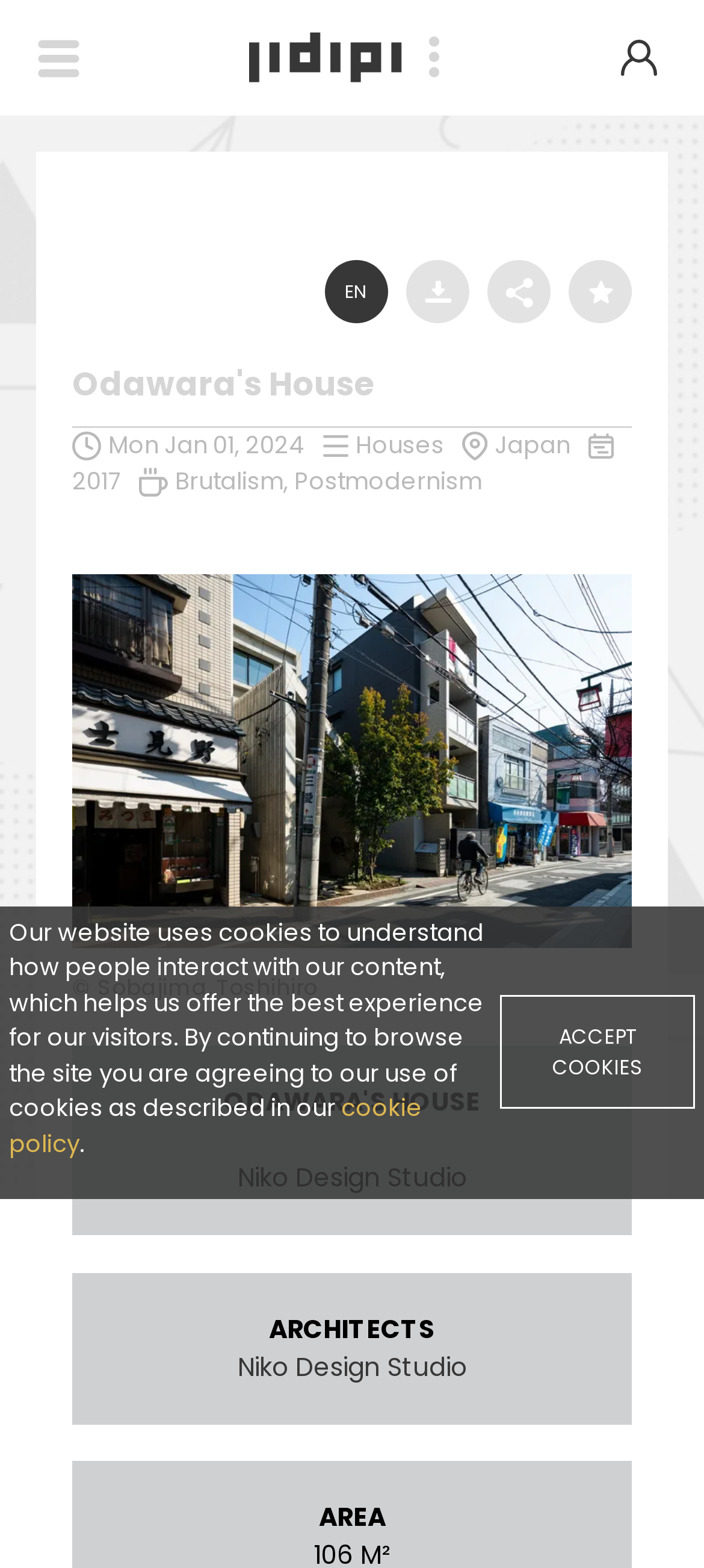What is the name of the house?
Offer a detailed and full explanation in response to the question.

The name of the house can be found in the heading element with the text 'Odawara's House' and also in the link element with the text 'Odawara's House'.